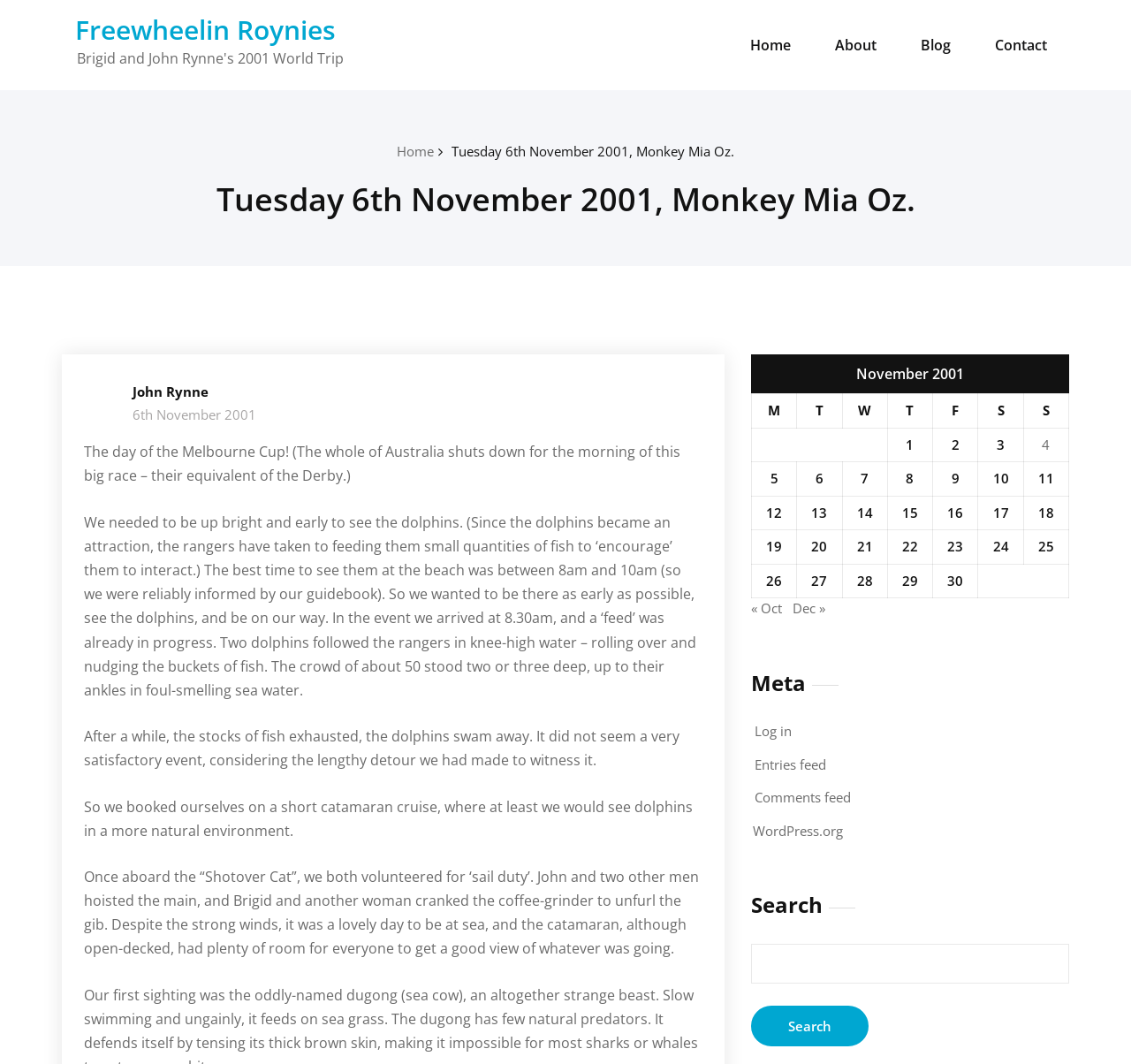Please identify the webpage's heading and generate its text content.

Tuesday 6th November 2001, Monkey Mia Oz.